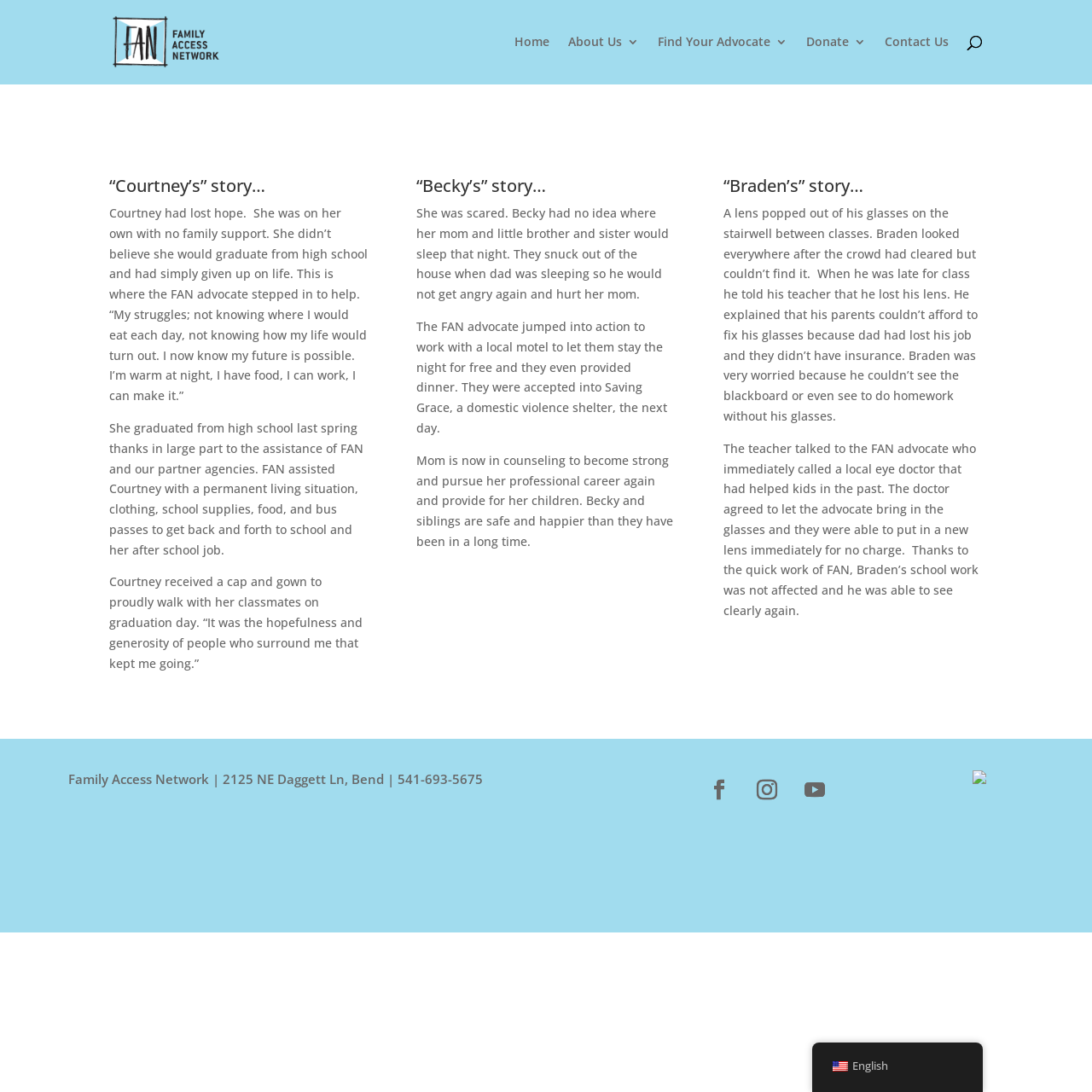Locate the bounding box coordinates of the element that should be clicked to fulfill the instruction: "Read Courtney's story".

[0.1, 0.162, 0.337, 0.186]